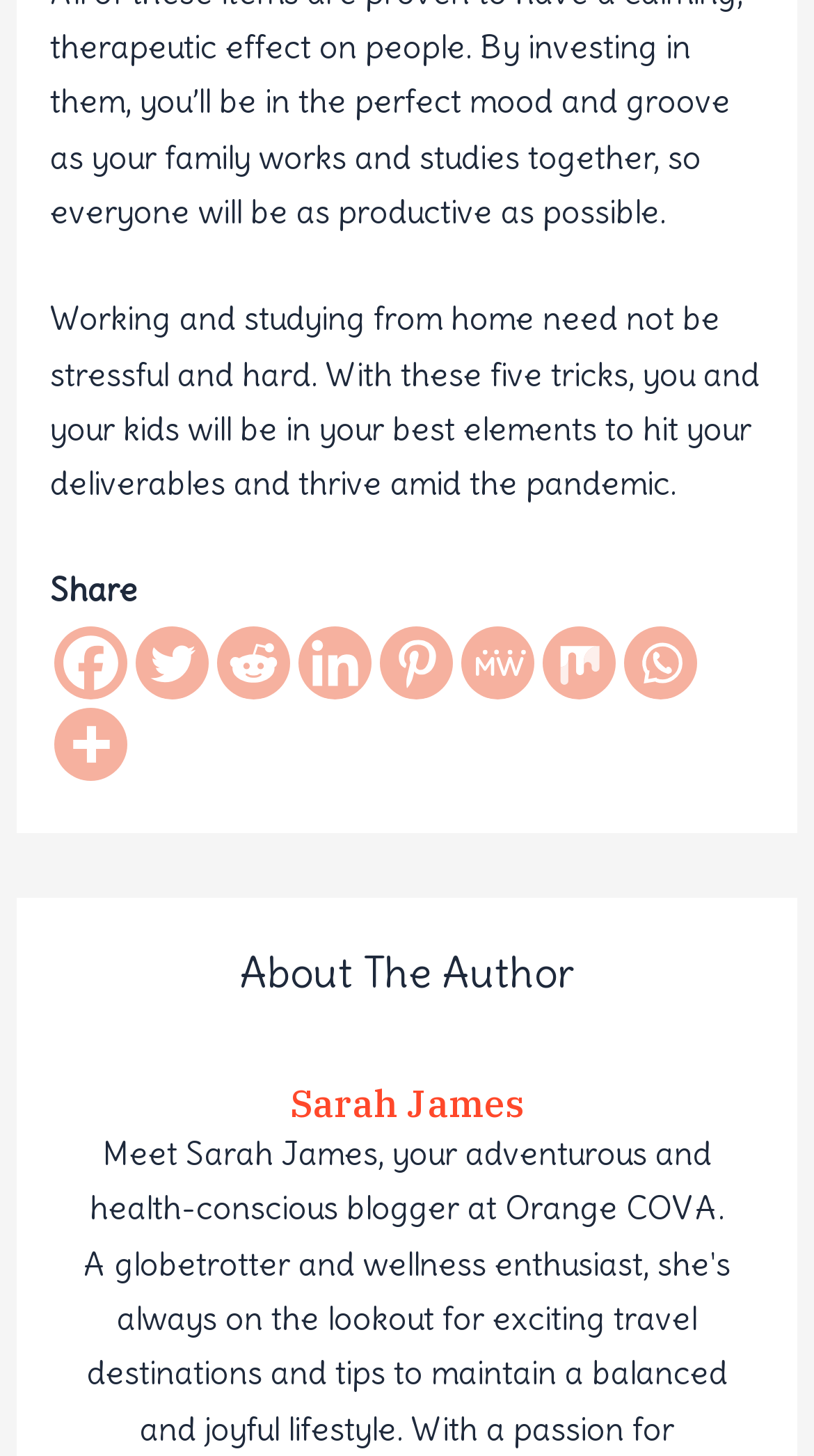Determine the bounding box coordinates of the area to click in order to meet this instruction: "Share on Twitter".

[0.166, 0.43, 0.256, 0.48]